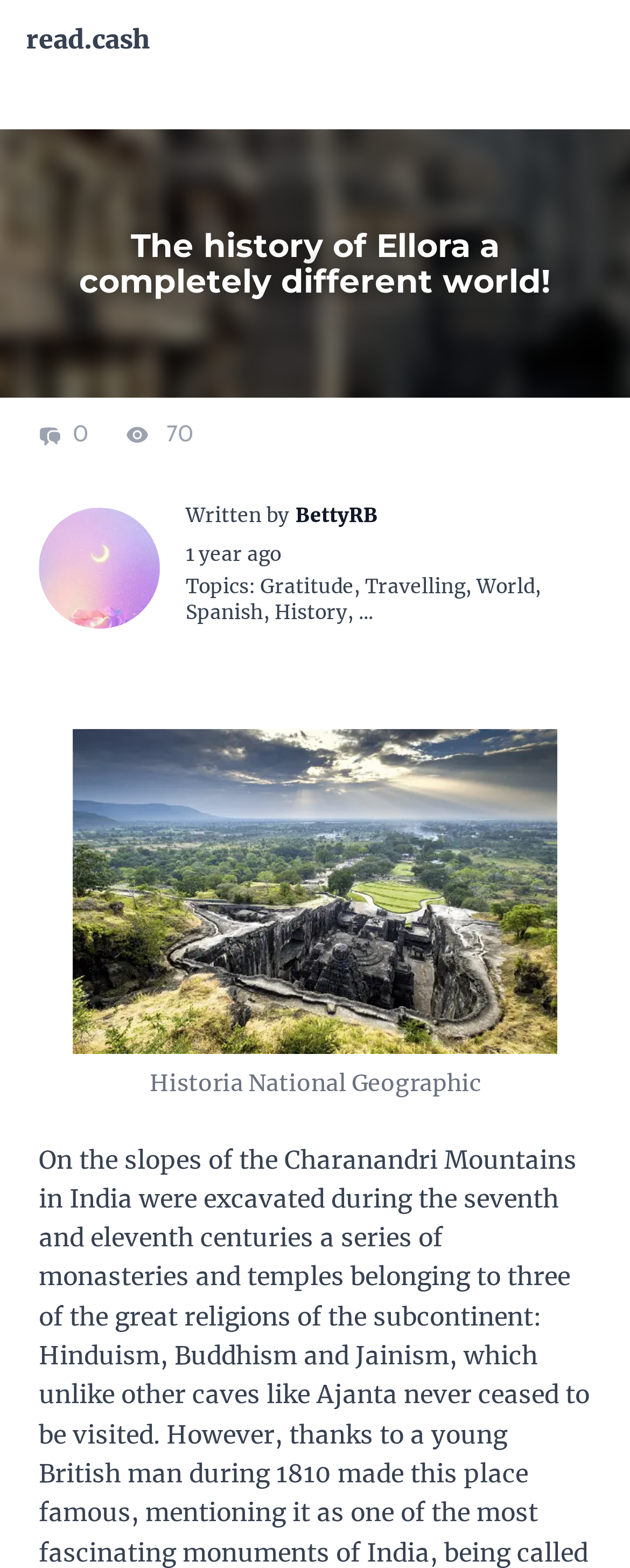Please answer the following query using a single word or phrase: 
Who wrote the article?

BettyRB